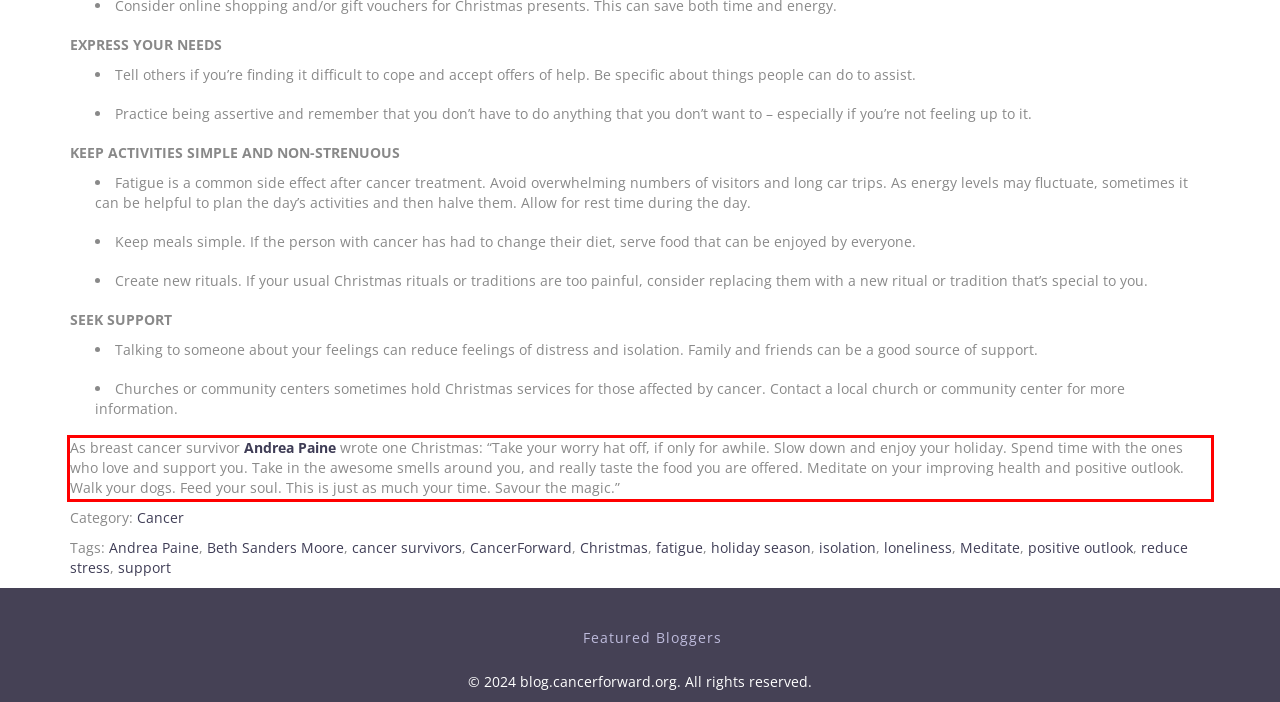You are provided with a screenshot of a webpage that includes a red bounding box. Extract and generate the text content found within the red bounding box.

As breast cancer survivor Andrea Paine wrote one Christmas: “Take your worry hat off, if only for awhile. Slow down and enjoy your holiday. Spend time with the ones who love and support you. Take in the awesome smells around you, and really taste the food you are offered. Meditate on your improving health and positive outlook. Walk your dogs. Feed your soul. This is just as much your time. Savour the magic.”